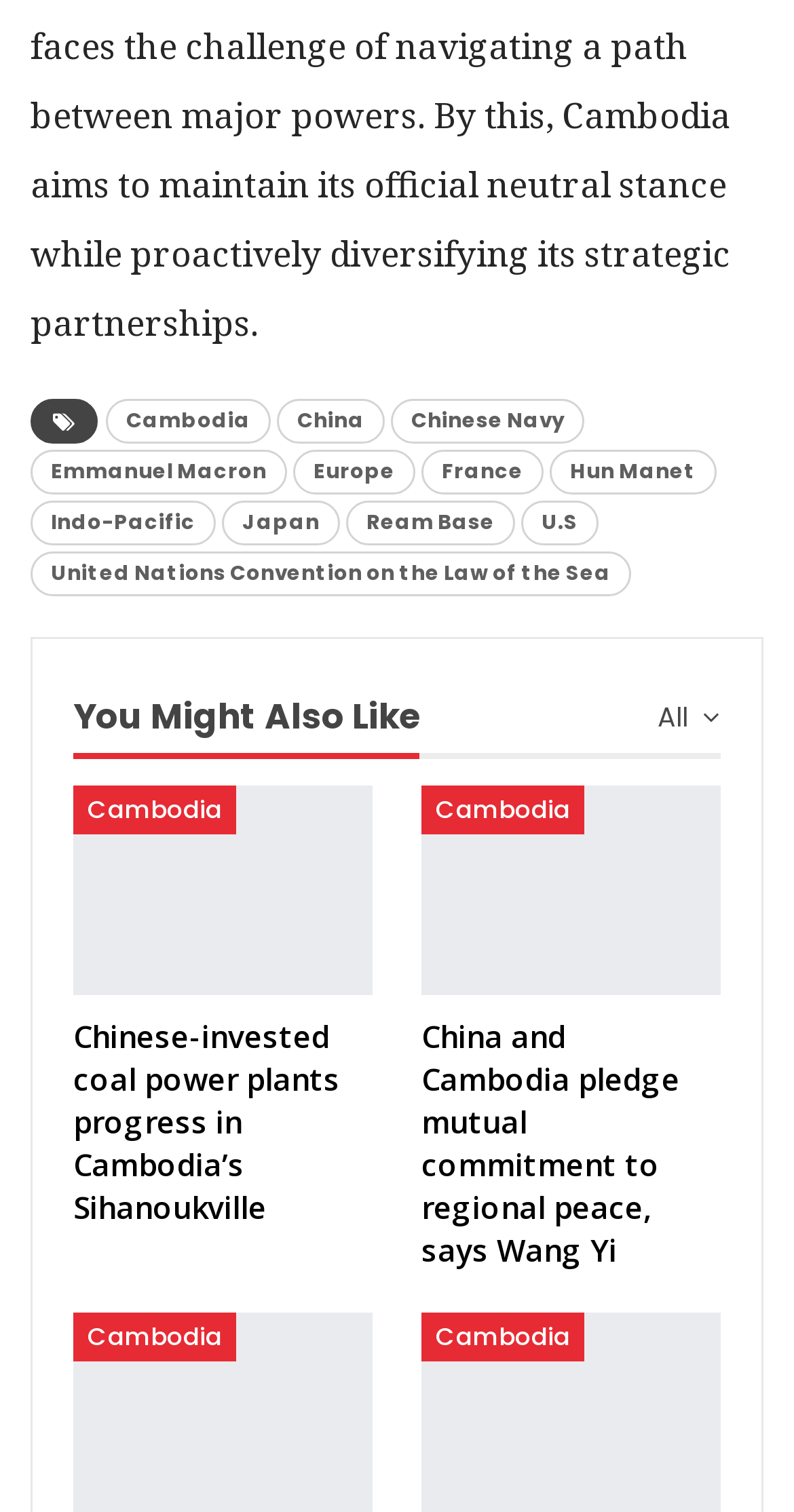Kindly provide the bounding box coordinates of the section you need to click on to fulfill the given instruction: "Check related news about Cambodia".

[0.092, 0.868, 0.297, 0.901]